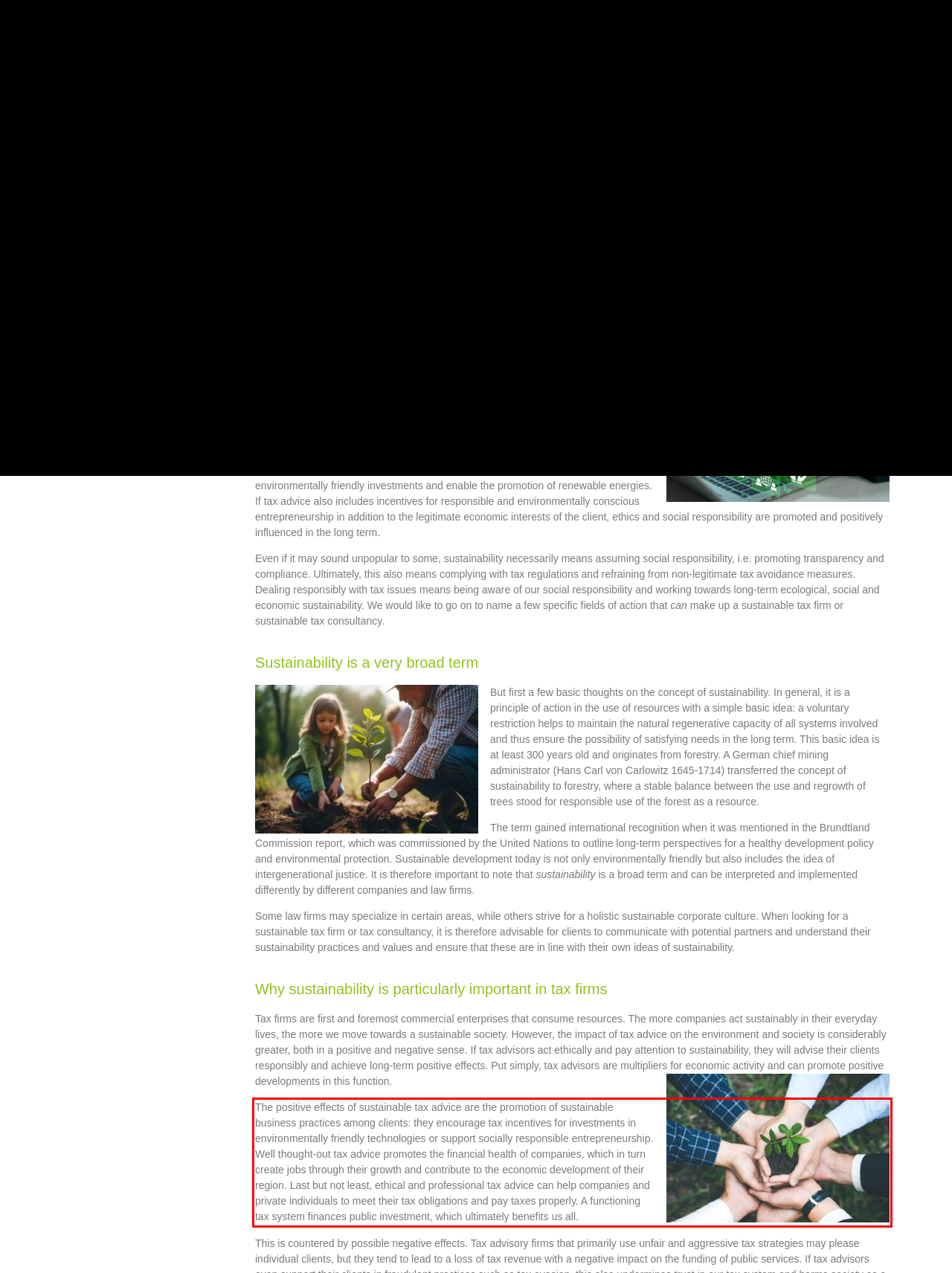Please look at the screenshot provided and find the red bounding box. Extract the text content contained within this bounding box.

The positive effects of sustainable tax advice are the promotion of sustainable business practices among clients: they encourage tax incentives for investments in environmentally friendly technologies or support socially responsible entrepreneurship. Well thought-out tax advice promotes the financial health of companies, which in turn create jobs through their growth and contribute to the economic development of their region. Last but not least, ethical and professional tax advice can help companies and private individuals to meet their tax obligations and pay taxes properly. A functioning tax system finances public investment, which ultimately benefits us all.